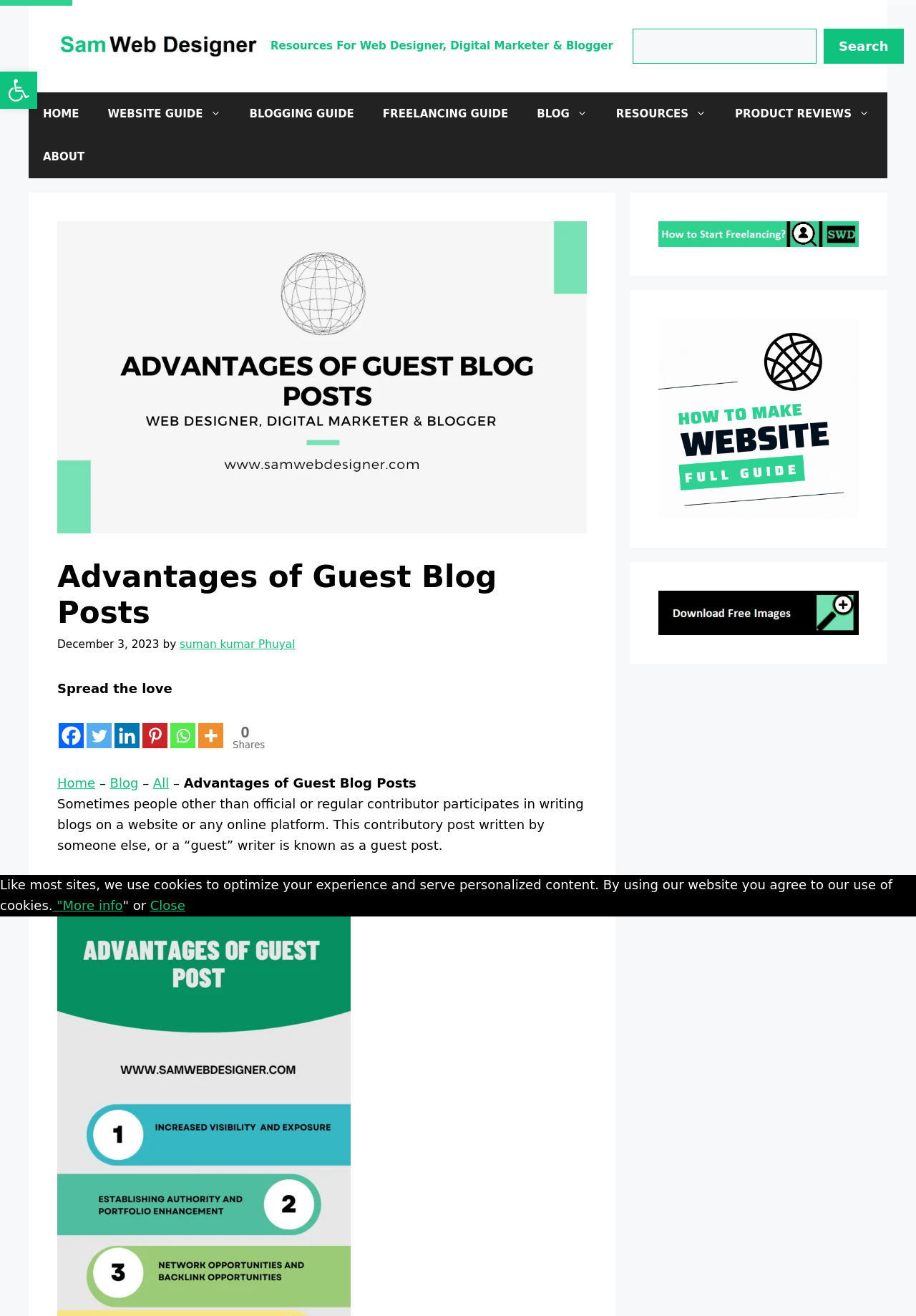Please find the bounding box coordinates of the clickable region needed to complete the following instruction: "Request a free sample". The bounding box coordinates must consist of four float numbers between 0 and 1, i.e., [left, top, right, bottom].

None